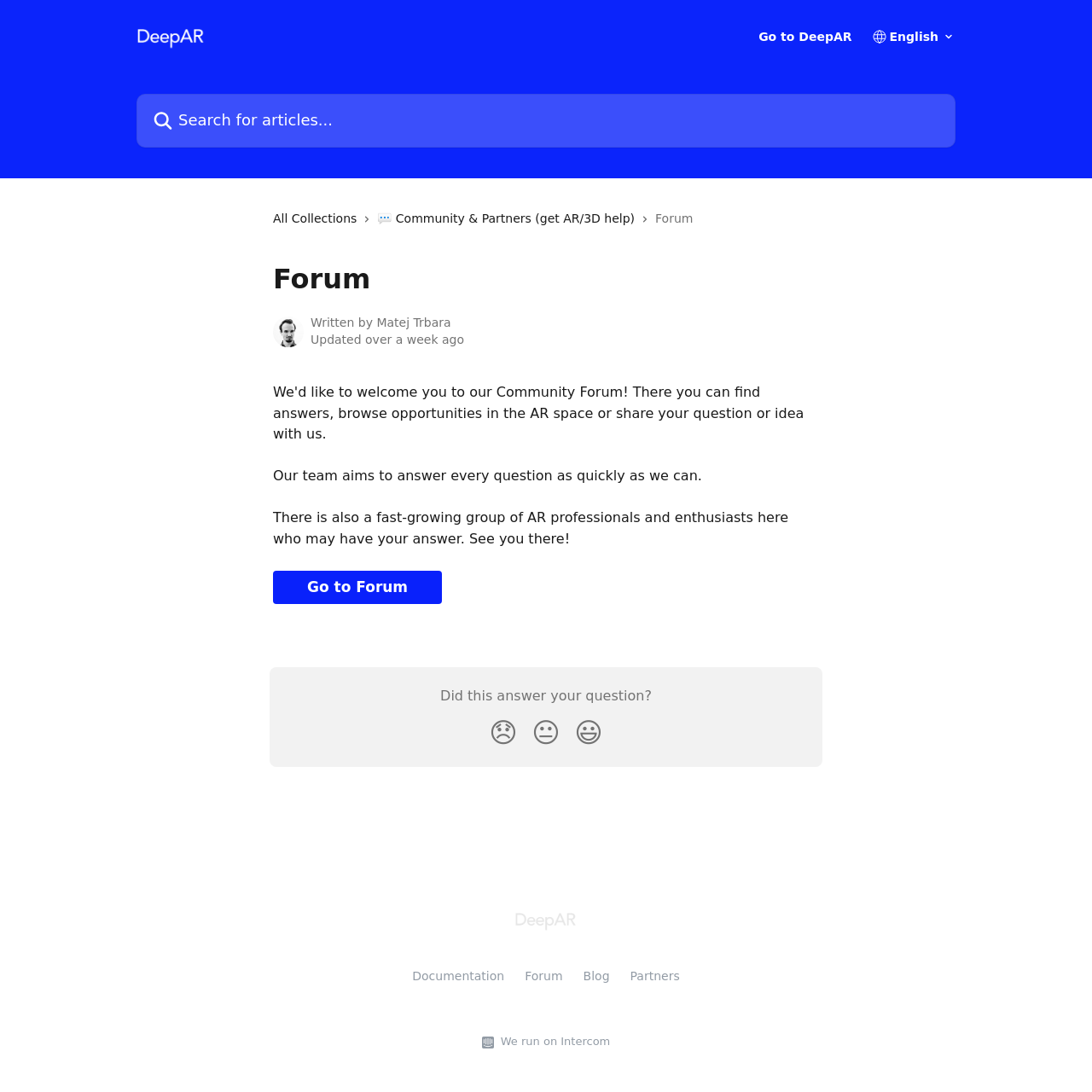Pinpoint the bounding box coordinates of the clickable element needed to complete the instruction: "Search for something". The coordinates should be provided as four float numbers between 0 and 1: [left, top, right, bottom].

None